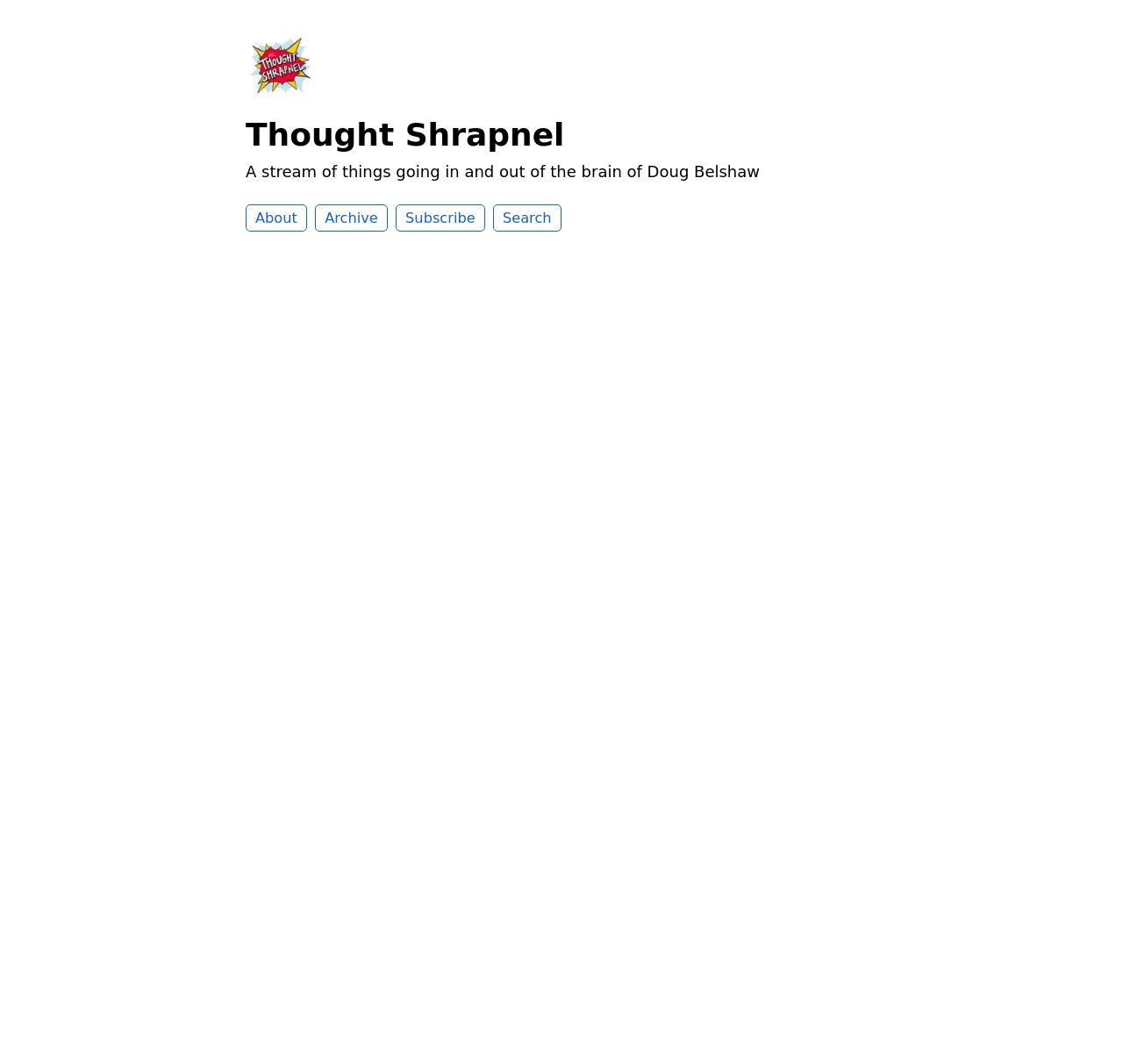For the given element description About, determine the bounding box coordinates of the UI element. The coordinates should follow the format (top-left x, top-left y, bottom-right x, bottom-right y) and be within the range of 0 to 1.

[0.219, 0.192, 0.273, 0.218]